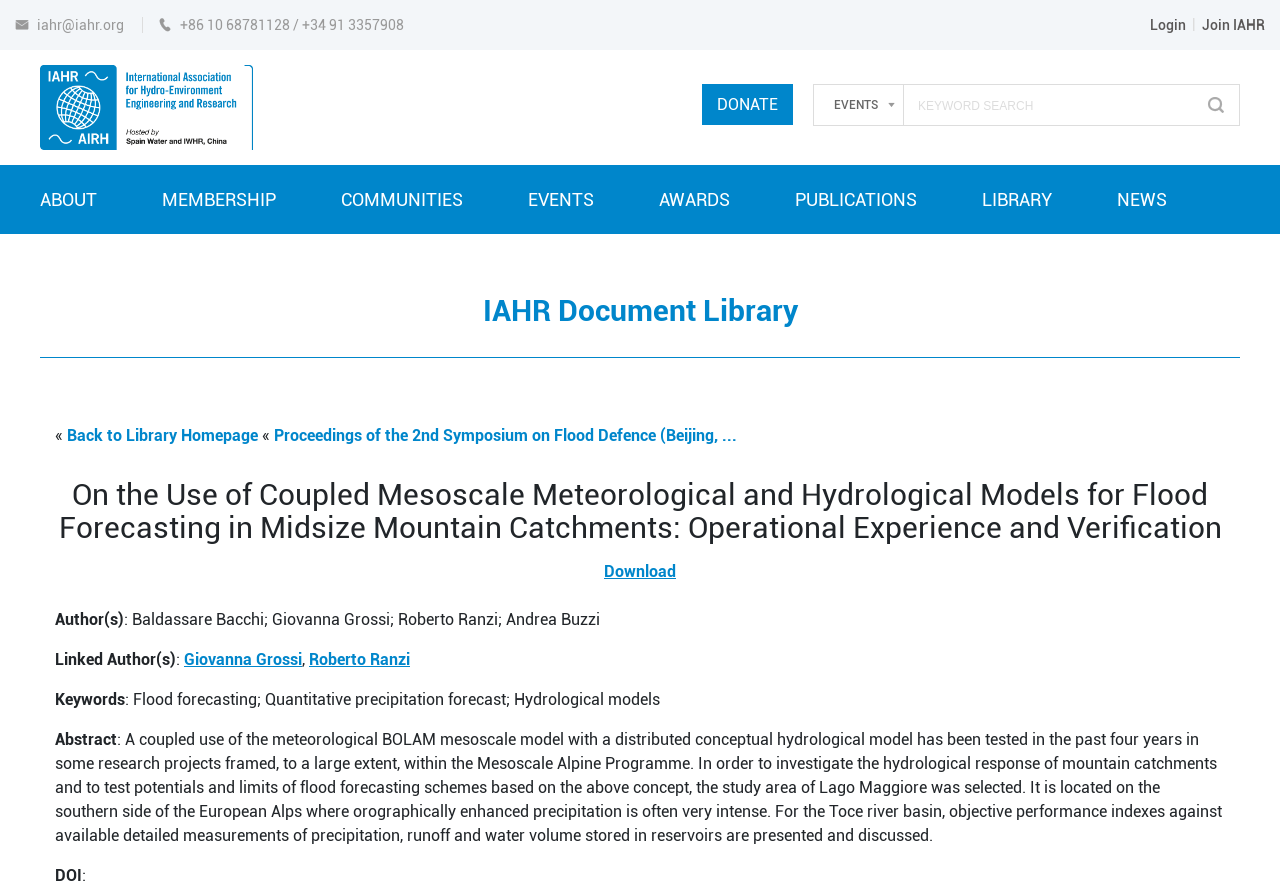Using the description: "parent_node: EVENTS placeholder="KEYWORD SEARCH"", determine the UI element's bounding box coordinates. Ensure the coordinates are in the format of four float numbers between 0 and 1, i.e., [left, top, right, bottom].

[0.709, 0.111, 0.932, 0.128]